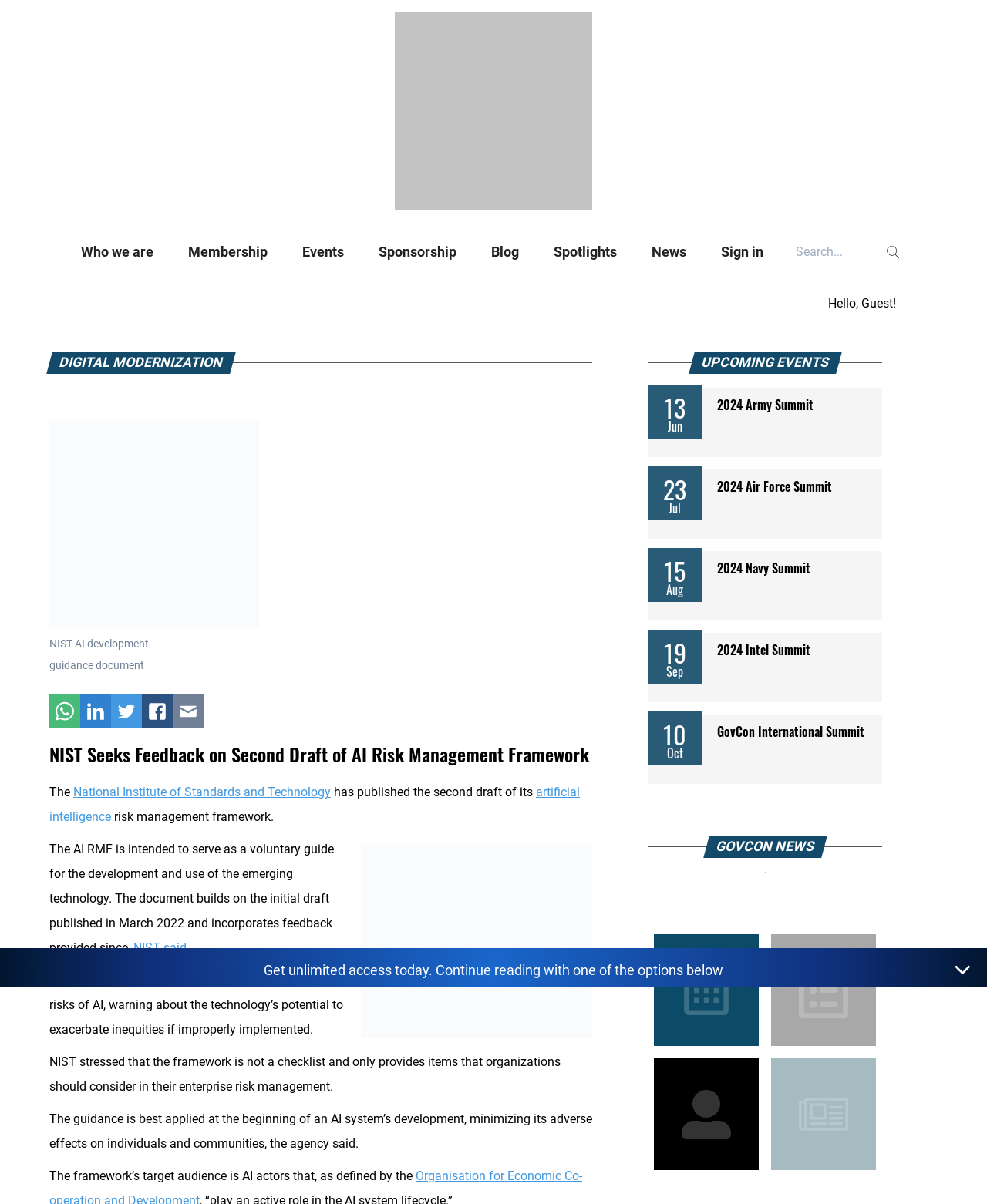What is the purpose of the search box?
Provide a detailed and well-explained answer to the question.

The search box is located at the top right corner of the webpage, and its purpose is to allow users to search for specific content within the website.